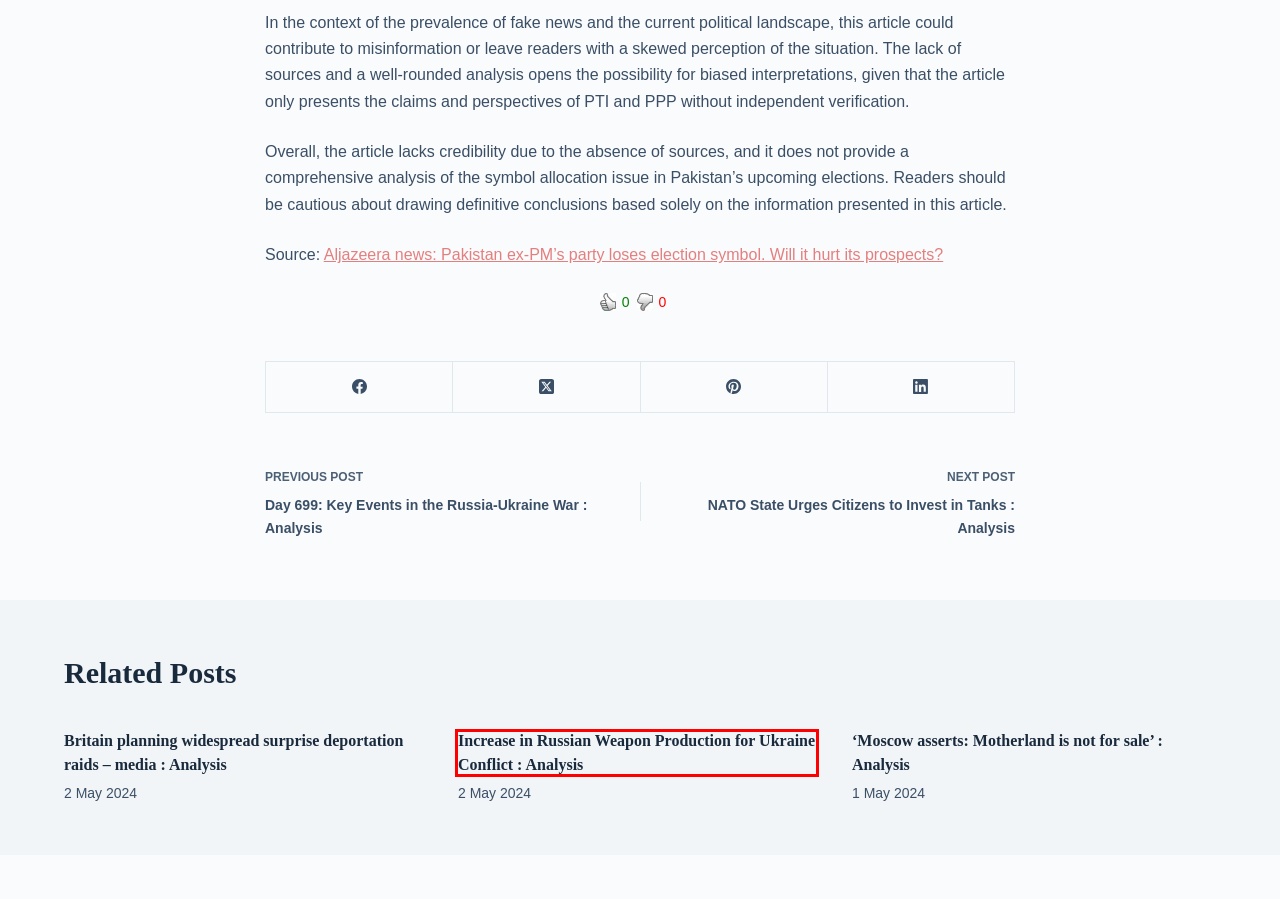Given a webpage screenshot featuring a red rectangle around a UI element, please determine the best description for the new webpage that appears after the element within the bounding box is clicked. The options are:
A. Increase in Russian Weapon Production for Ukraine Conflict : Analysis - The Daily Story
B. About - The Daily Story
C. Day 699: Key Events in the Russia-Ukraine War : Analysis - The Daily Story
D. Britain planning widespread surprise deportation raids – media : Analysis - The Daily Story
E. The Daily Story: Analysis of main stream news, daily stories
F. NATO State Urges Citizens to Invest in Tanks : Analysis - The Daily Story
G. ‘Moscow asserts: Motherland is not for sale’ : Analysis - The Daily Story
H. Stories - The Daily Story

A